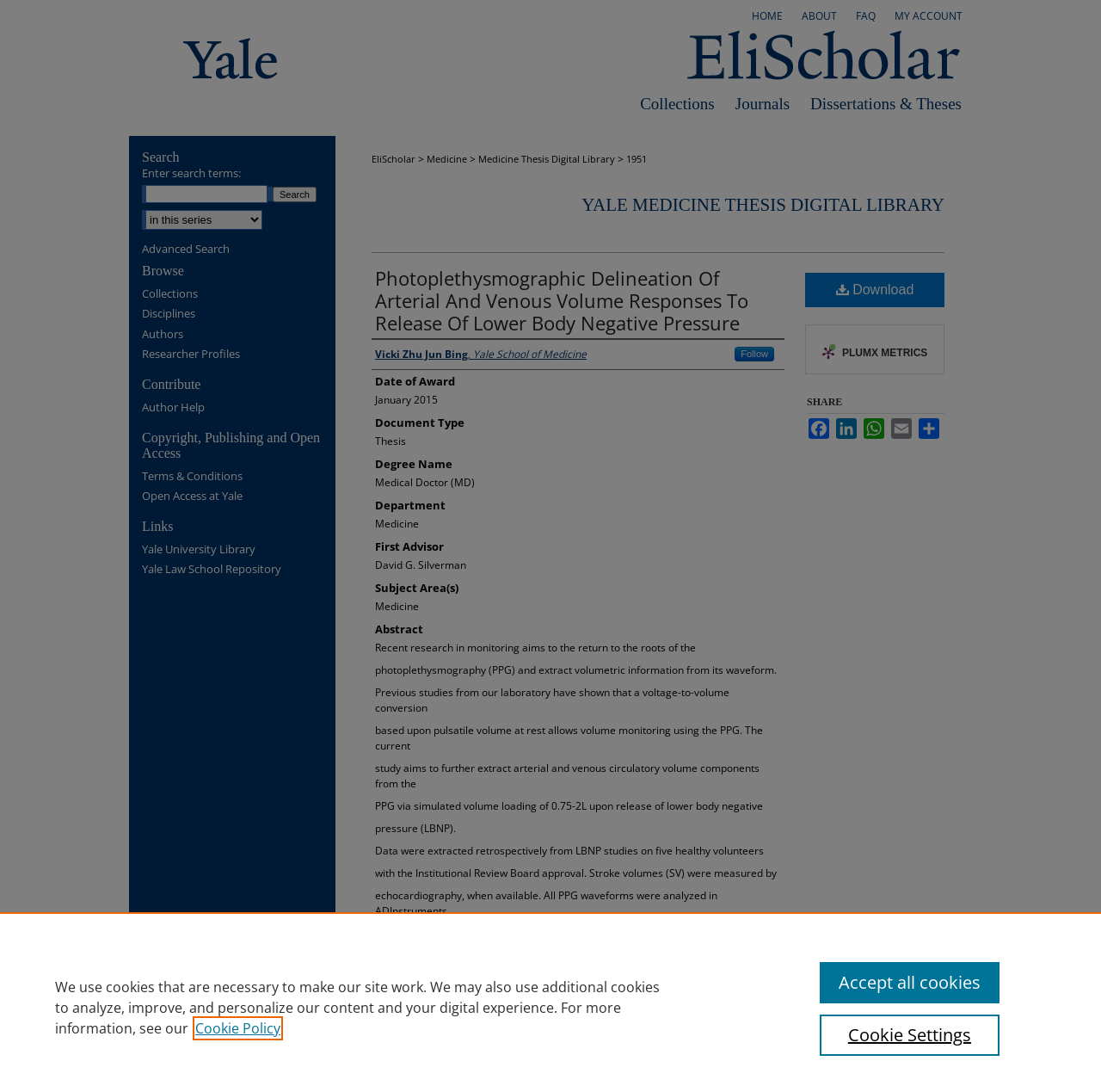Provide a thorough description of the webpage you see.

This webpage is a digital library page for a thesis titled "Photoplethysmographic Delineation Of Arterial And Venous Volume Responses To Release Of Lower Body Negative Pressure" by Vicki Zhu Jun Bing. 

At the top of the page, there are several links, including "Menu", "MY ACCOUNT", "FAQ", "ABOUT", and "HOME", aligned horizontally. Below these links, there is a Yale logo and a link to "EliScholar – A Digital Platform for Scholarly Publishing at Yale". 

On the left side of the page, there is a navigation menu with links to "Dissertations & Theses", "Journals", "Collections", and other categories. Below this menu, there is a breadcrumb navigation showing the current location: "EliScholar" > "Medicine" > "Medicine Thesis Digital Library" > "1951". 

The main content of the page is divided into several sections. The first section displays the title of the thesis, "YALE MEDICINE THESIS DIGITAL LIBRARY", and a link to the same title. Below this section, there is a heading "Photoplethysmographic Delineation Of Arterial And Venous Volume Responses To Release Of Lower Body Negative Pressure" with a link to the same title. 

The next section displays author information, including the author's name, "Vicki Zhu Jun Bing, Yale School of Medicine", and a "Follow" link. 

The following sections display metadata about the thesis, including the date of award, document type, degree name, department, first advisor, subject area(s), and abstract. The abstract is a multi-paragraph text that describes the research aims and methods of the thesis. 

Below the abstract, there are links to "Download" and "PLUMX METRICS", as well as a "SHARE" section with links to share the thesis on various social media platforms. 

On the right side of the page, there is a search box with a label "Enter search terms:" and a "Search" button. Below the search box, there are links to "Browse" and "Contribute" sections, which provide access to other resources and features of the digital library.